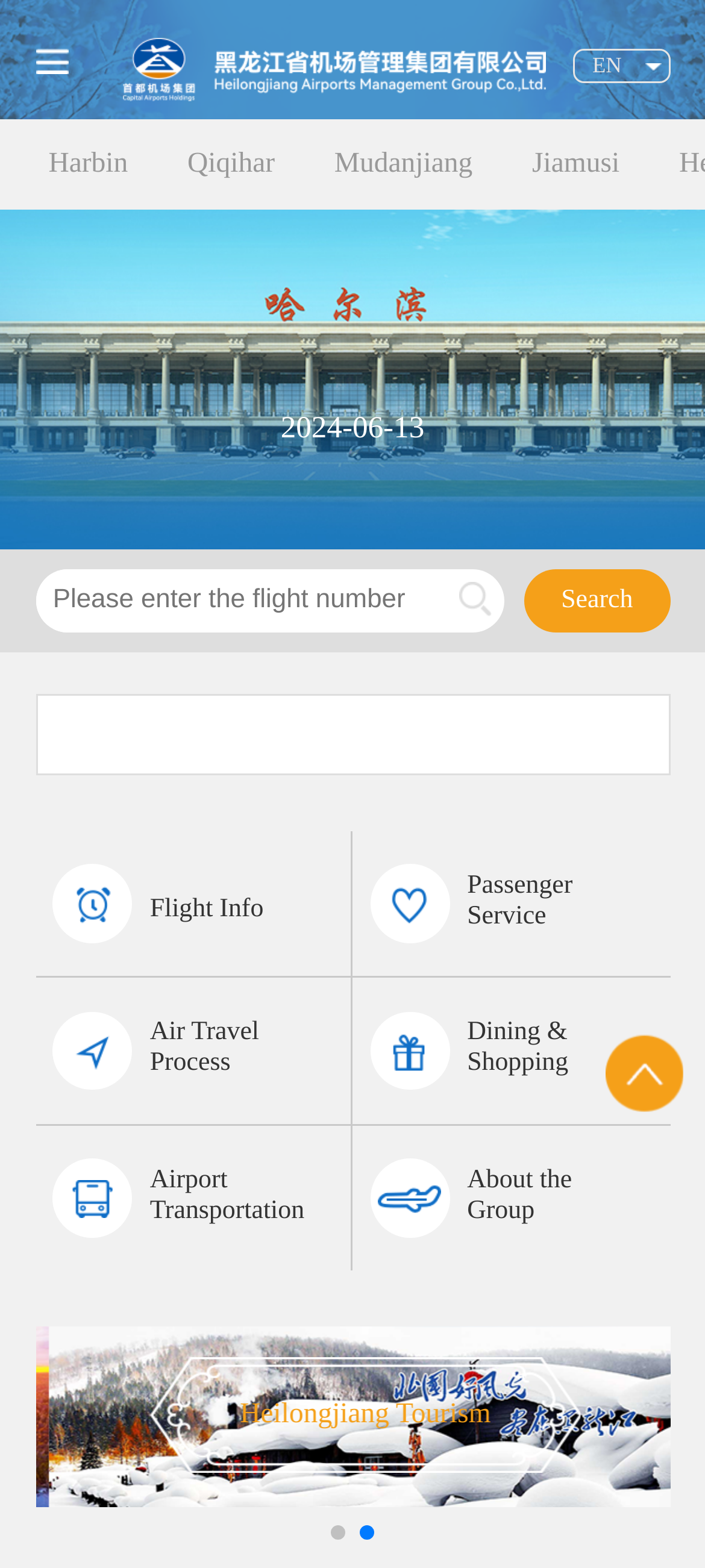What is the purpose of the textbox?
Based on the screenshot, give a detailed explanation to answer the question.

The textbox is located below the language option and has a placeholder text 'Please enter the flight number', indicating that it is used to input flight information.